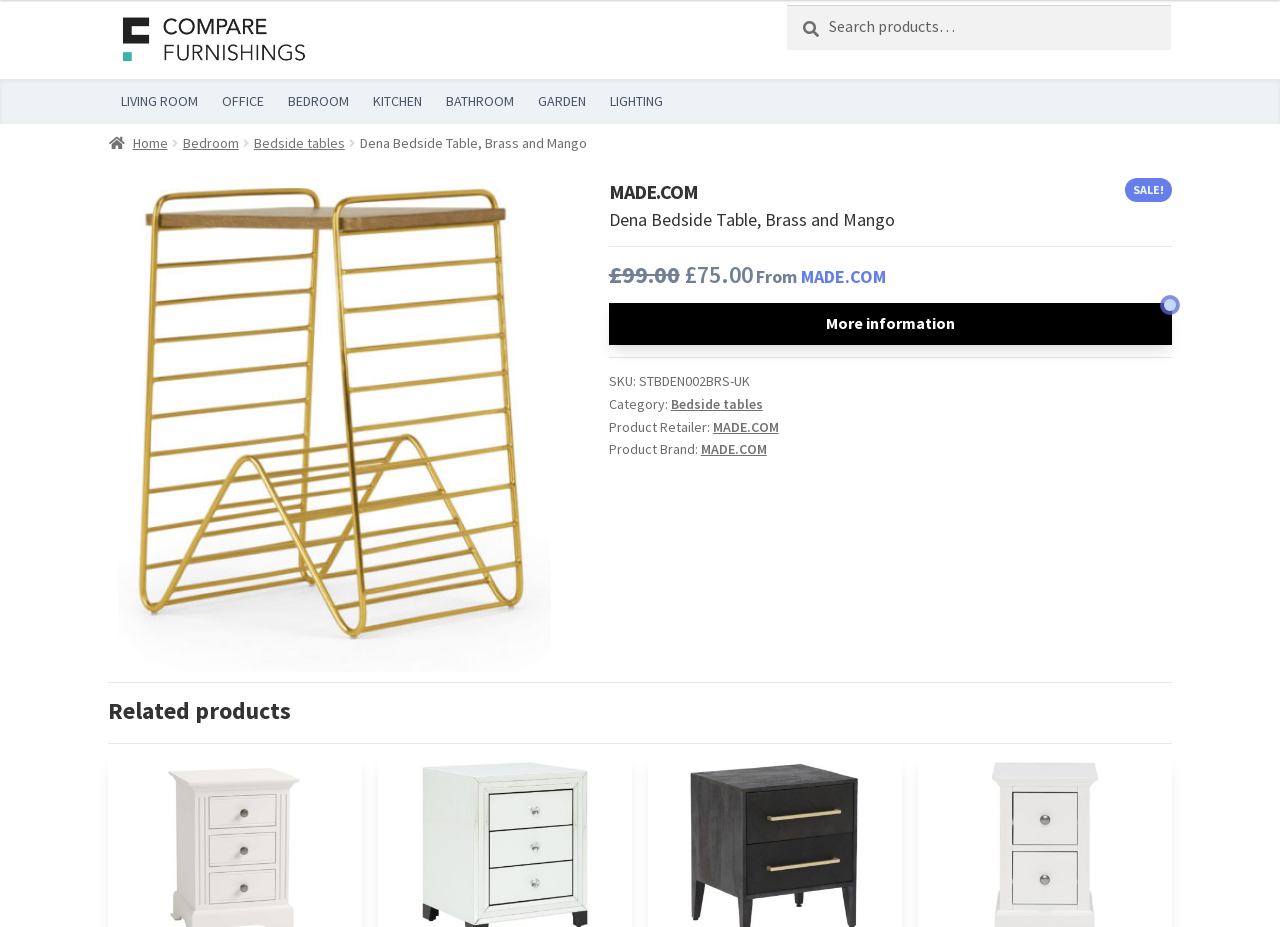Locate the bounding box coordinates of the element I should click to achieve the following instruction: "View product details".

[0.476, 0.192, 0.916, 0.253]